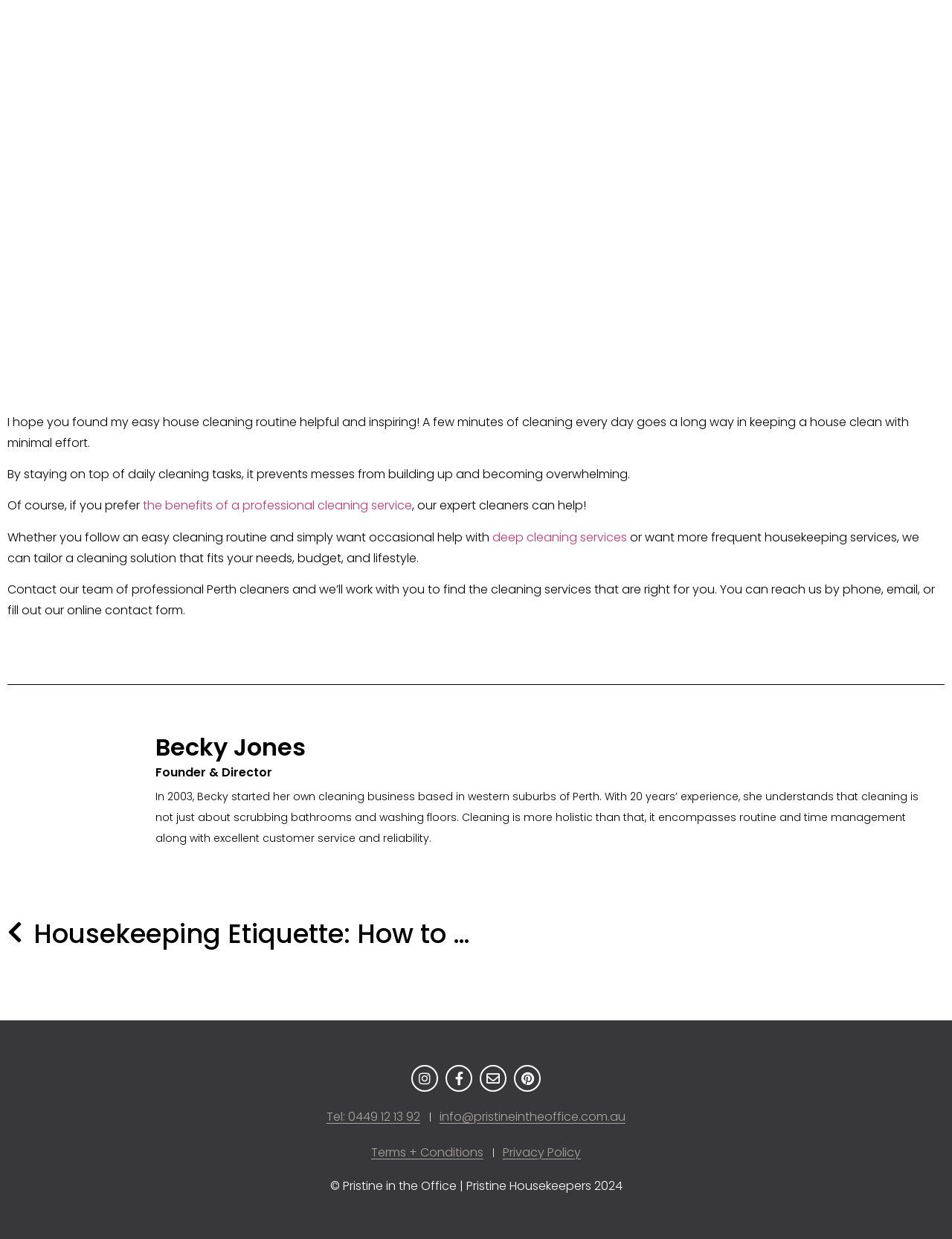Please identify the bounding box coordinates of the element I need to click to follow this instruction: "Follow Pristine Housekeepers on Instagram".

[0.432, 0.86, 0.46, 0.881]